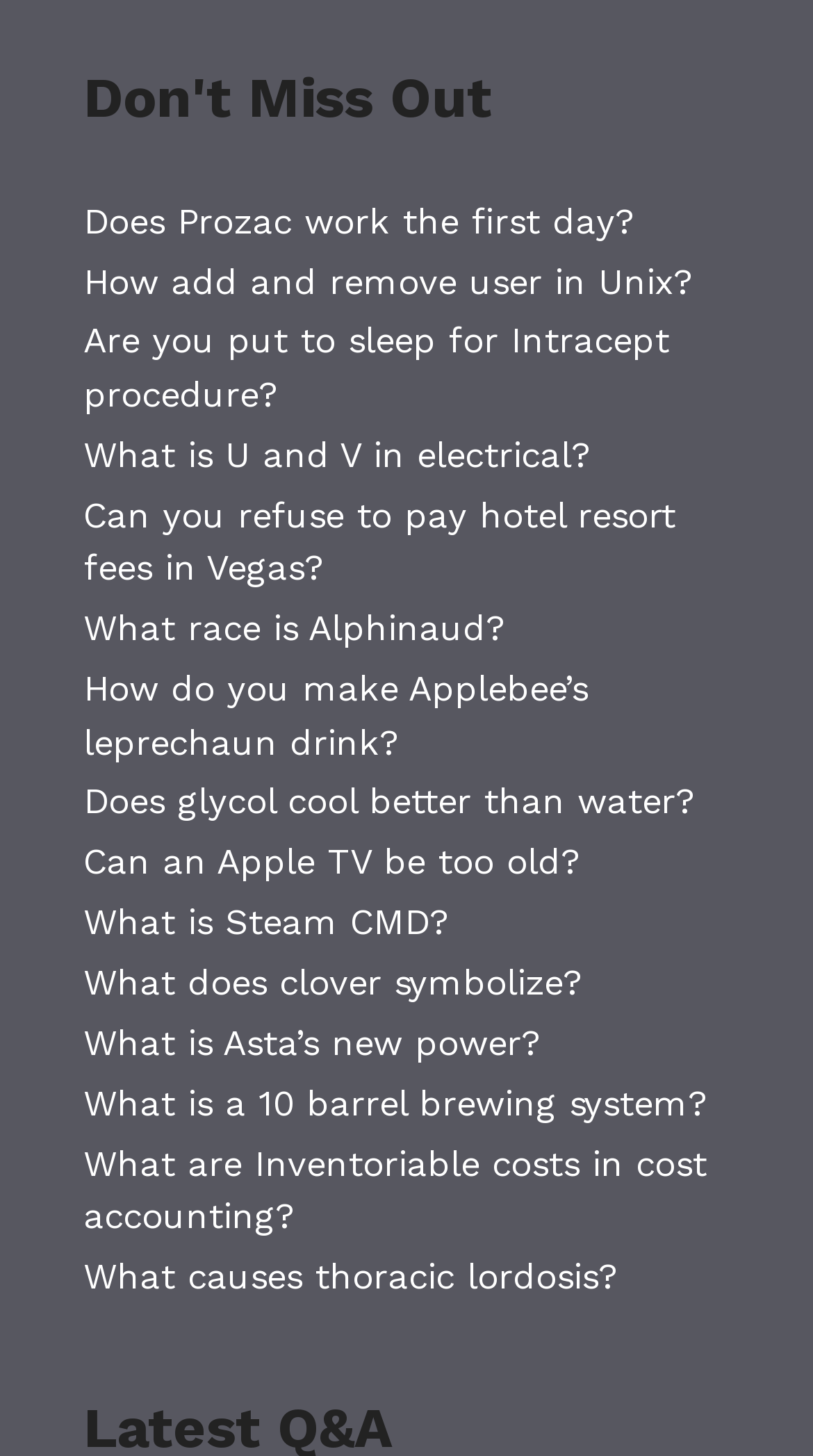From the webpage screenshot, predict the bounding box coordinates (top-left x, top-left y, bottom-right x, bottom-right y) for the UI element described here: What is Asta’s new power?

[0.103, 0.702, 0.664, 0.73]